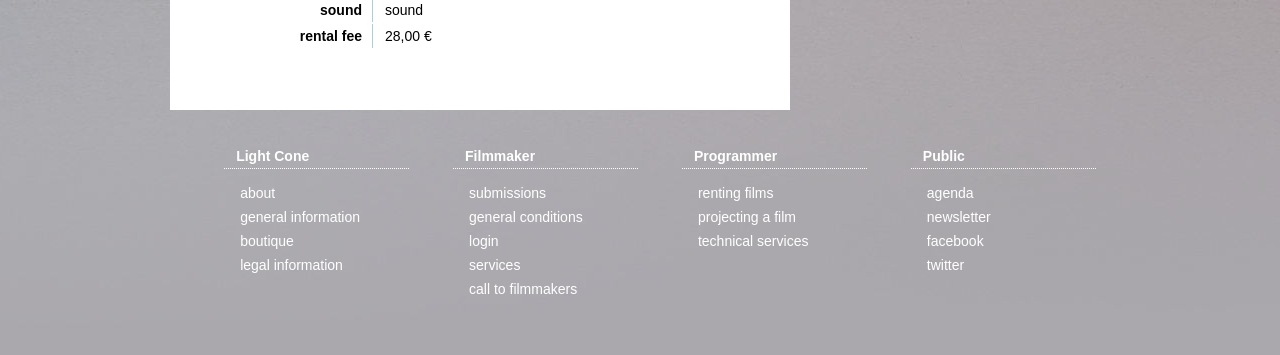Reply to the question with a single word or phrase:
What is the second link in the 'Public' category?

newsletter